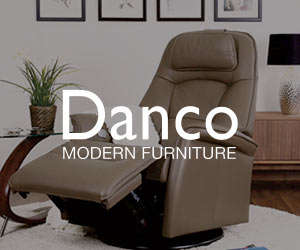Illustrate the image with a detailed caption.

The image showcases a stylish, contemporary recliner chair from Danco, a brand known for its modern furniture offerings. With its sleek design and soft leather upholstery, the chair not only provides comfort but also enhances the aesthetic of any living space. The backdrop features a neatly arranged setting that includes framed pictures on the wall and a plant, adding a touch of warmth and coziness to the scene. Danco emphasizes the fusion of elegance and functionality in their furniture, making it a perfect choice for those looking to elevate their home decor. The image overall reflects a refined lifestyle, inviting viewers to imagine this chair as a centerpiece in their own home.